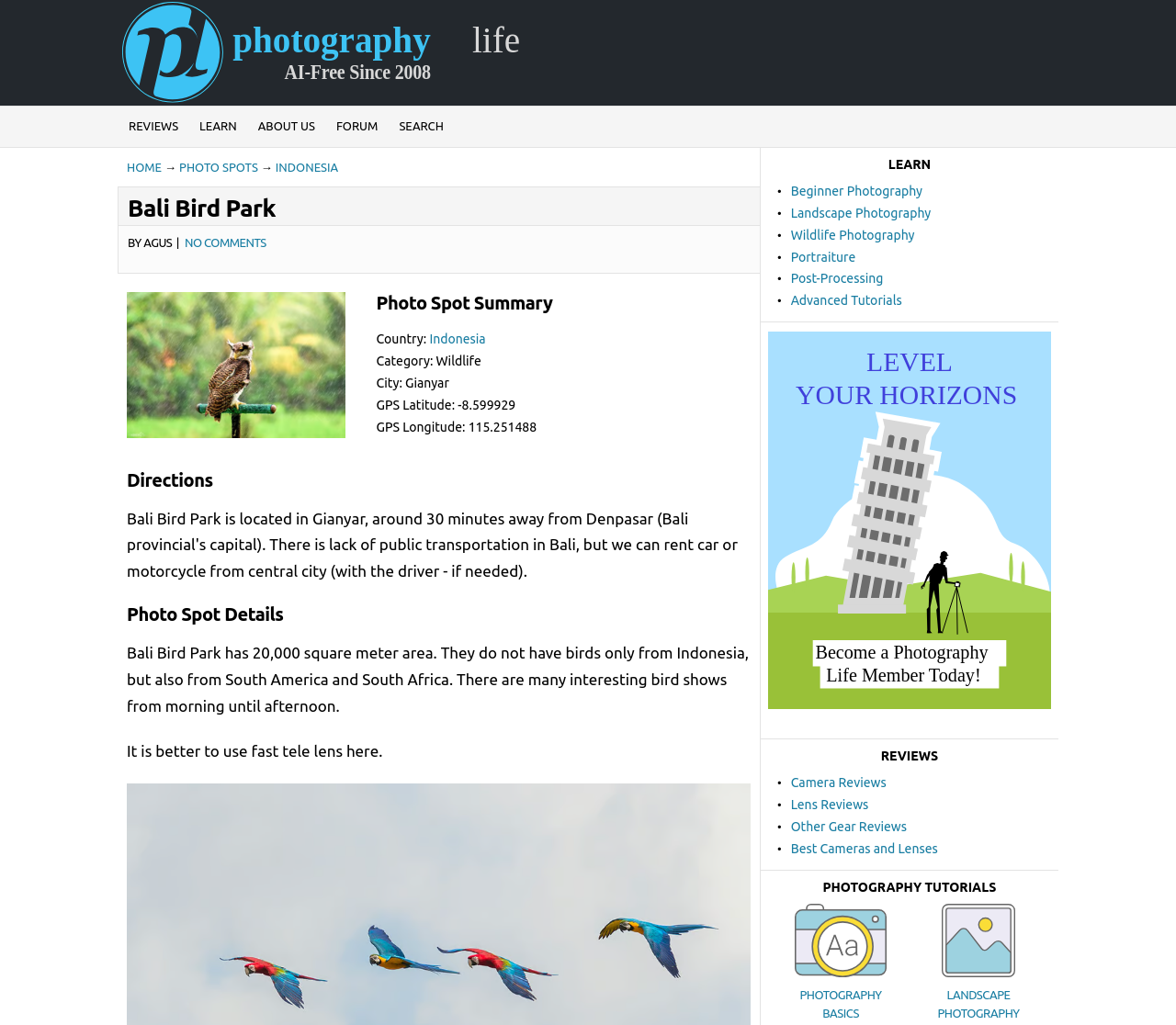Please specify the bounding box coordinates in the format (top-left x, top-left y, bottom-right x, bottom-right y), with values ranging from 0 to 1. Identify the bounding box for the UI component described as follows: Portraiture

[0.672, 0.243, 0.728, 0.258]